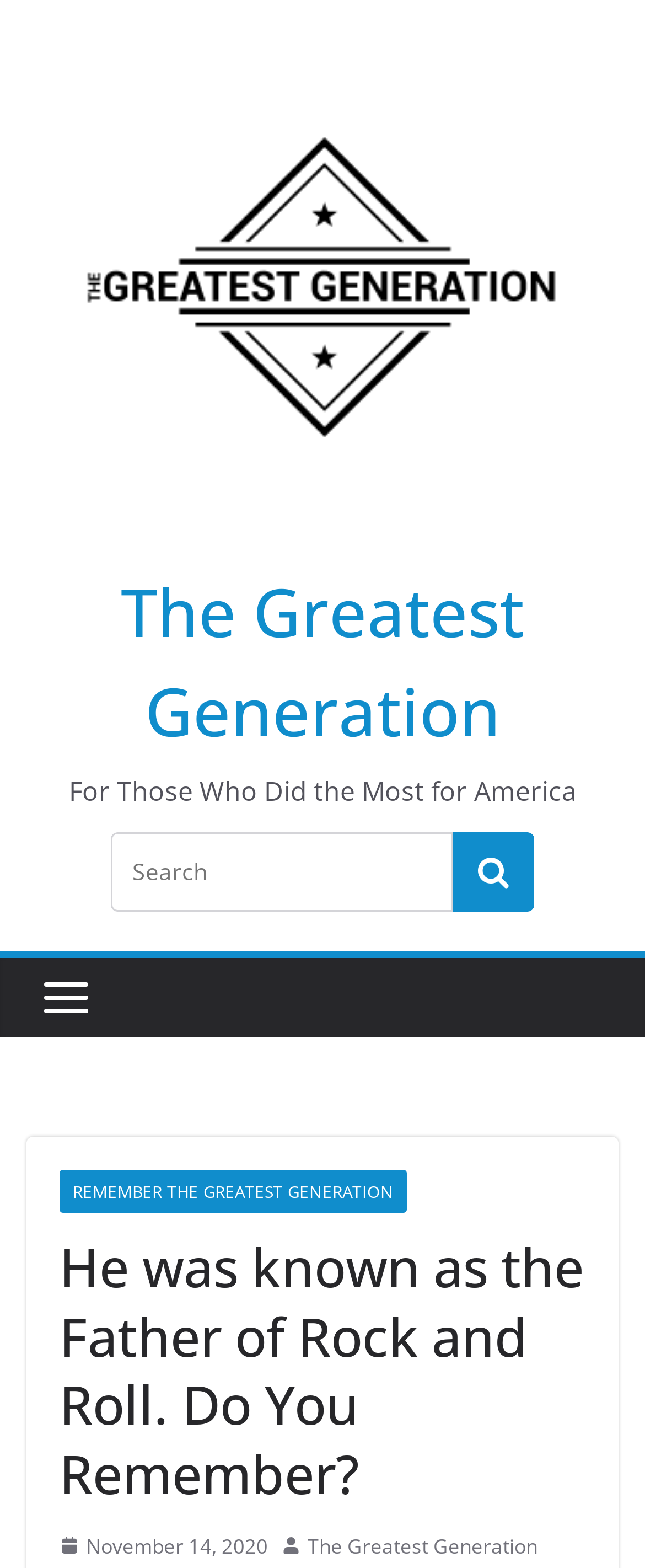From the webpage screenshot, predict the bounding box coordinates (top-left x, top-left y, bottom-right x, bottom-right y) for the UI element described here: November 14, 2020November 11, 2020

[0.092, 0.975, 0.415, 0.997]